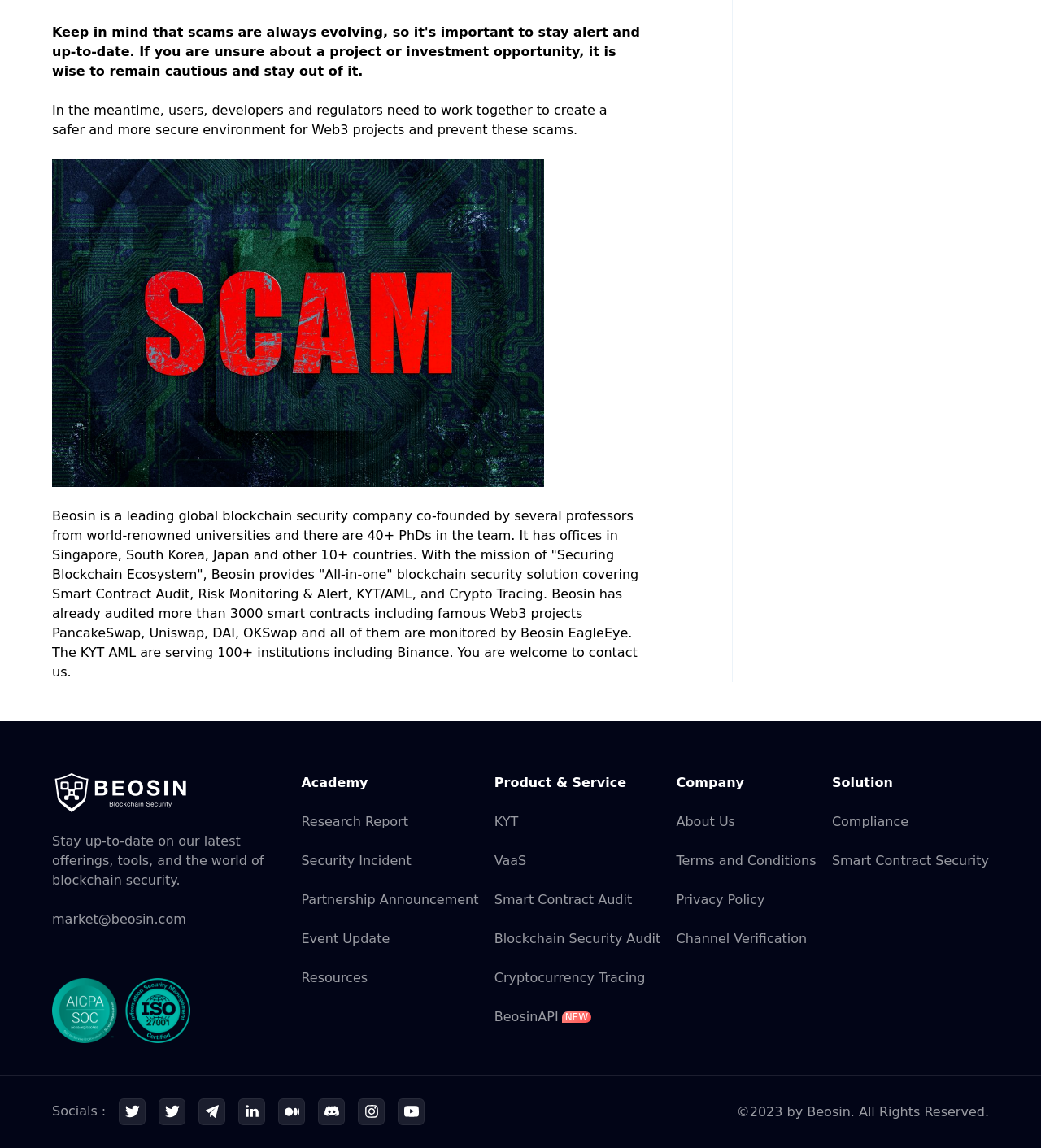Please specify the bounding box coordinates of the clickable region necessary for completing the following instruction: "Learn about our academy". The coordinates must consist of four float numbers between 0 and 1, i.e., [left, top, right, bottom].

[0.289, 0.673, 0.46, 0.69]